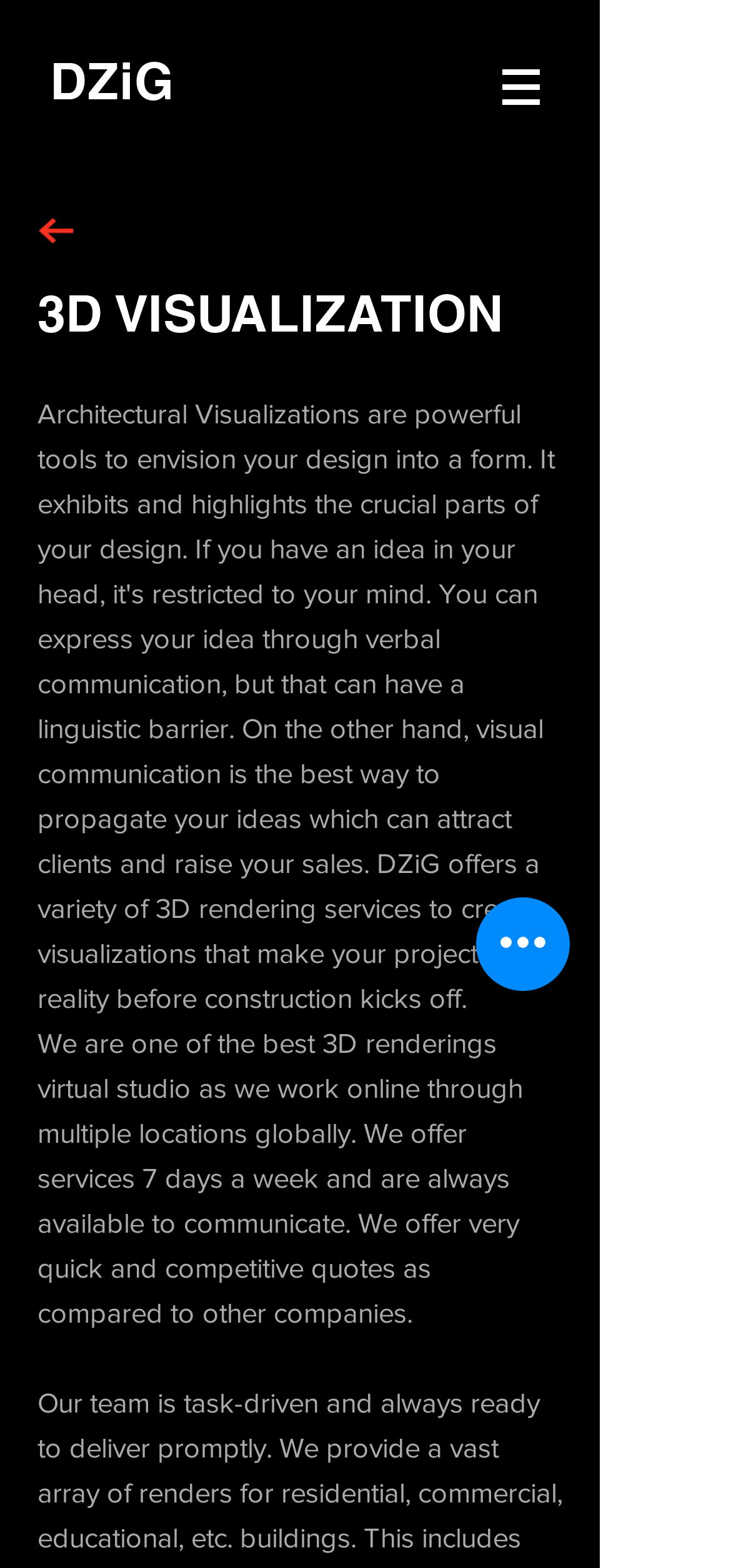Give the bounding box coordinates for this UI element: "aria-label="Quick actions"". The coordinates should be four float numbers between 0 and 1, arranged as [left, top, right, bottom].

[0.651, 0.572, 0.779, 0.632]